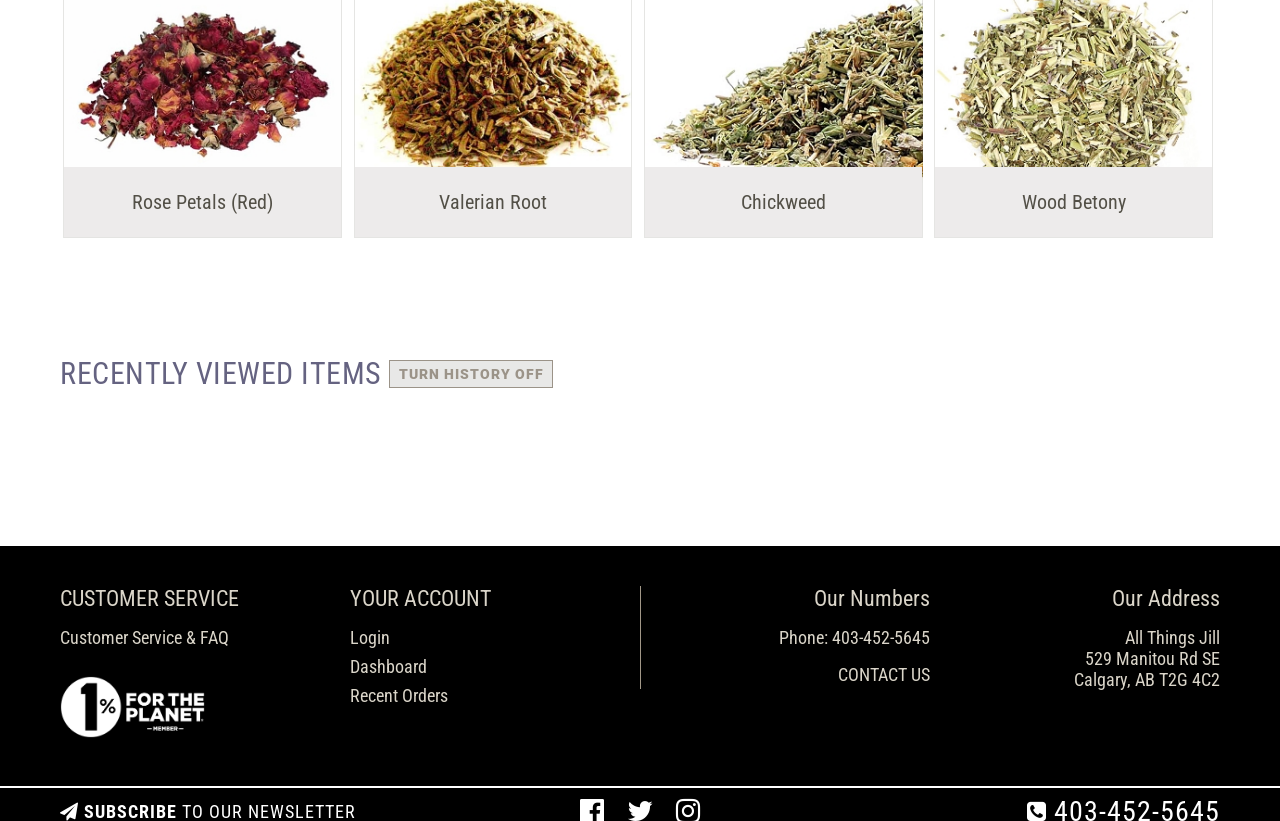Specify the bounding box coordinates (top-left x, top-left y, bottom-right x, bottom-right y) of the UI element in the screenshot that matches this description: Reviews

None